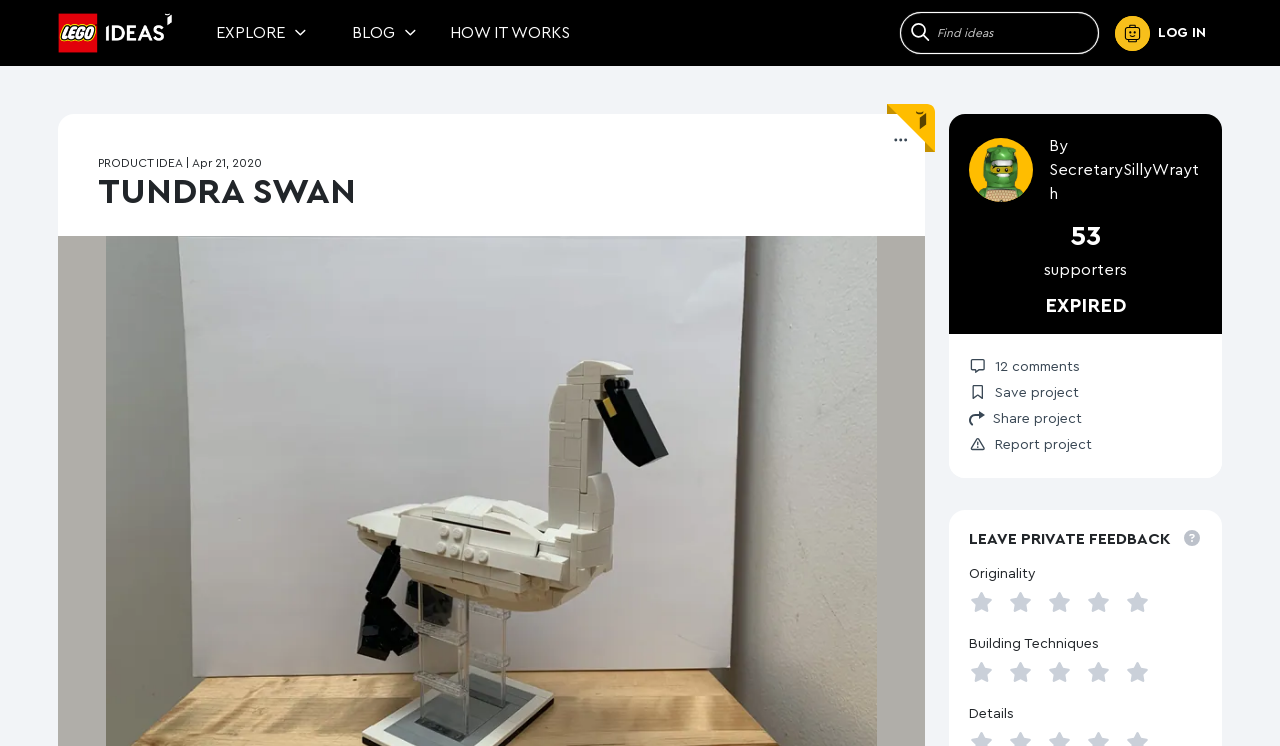What is the name of the person who created the project? Observe the screenshot and provide a one-word or short phrase answer.

SecretarySillyWrayth